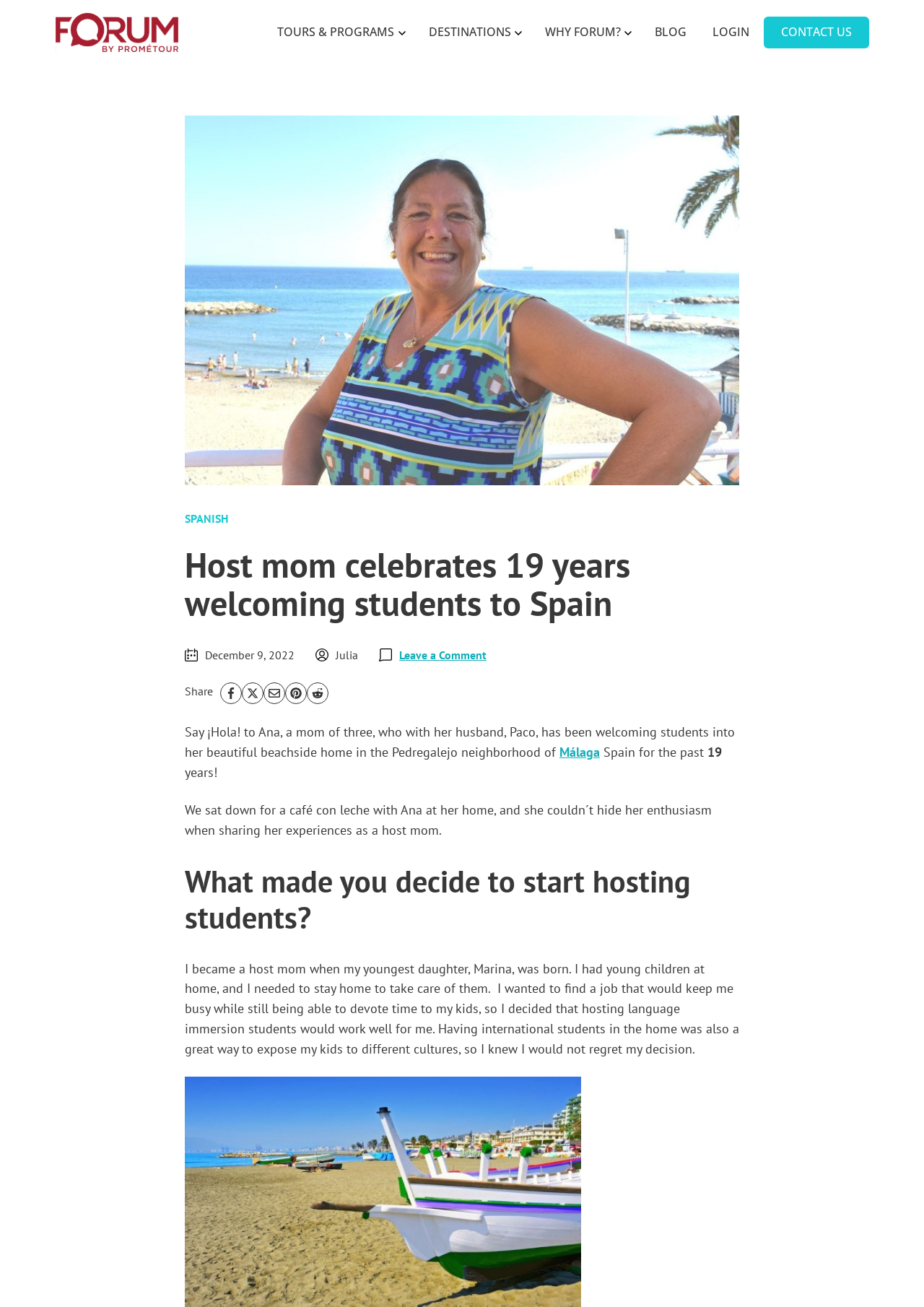Find and generate the main title of the webpage.

Host mom celebrates 19 years welcoming students to Spain